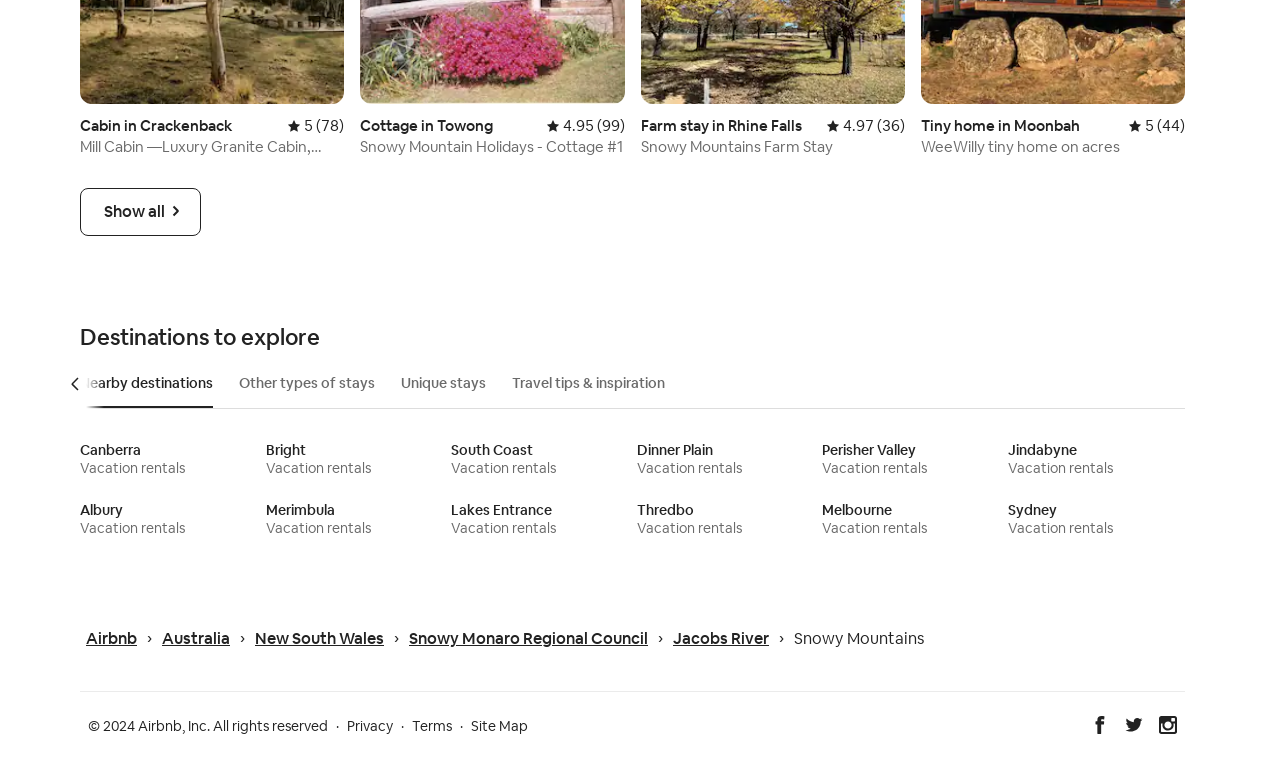Please identify the bounding box coordinates of the clickable area that will allow you to execute the instruction: "Click on 'Show all'".

[0.062, 0.247, 0.157, 0.309]